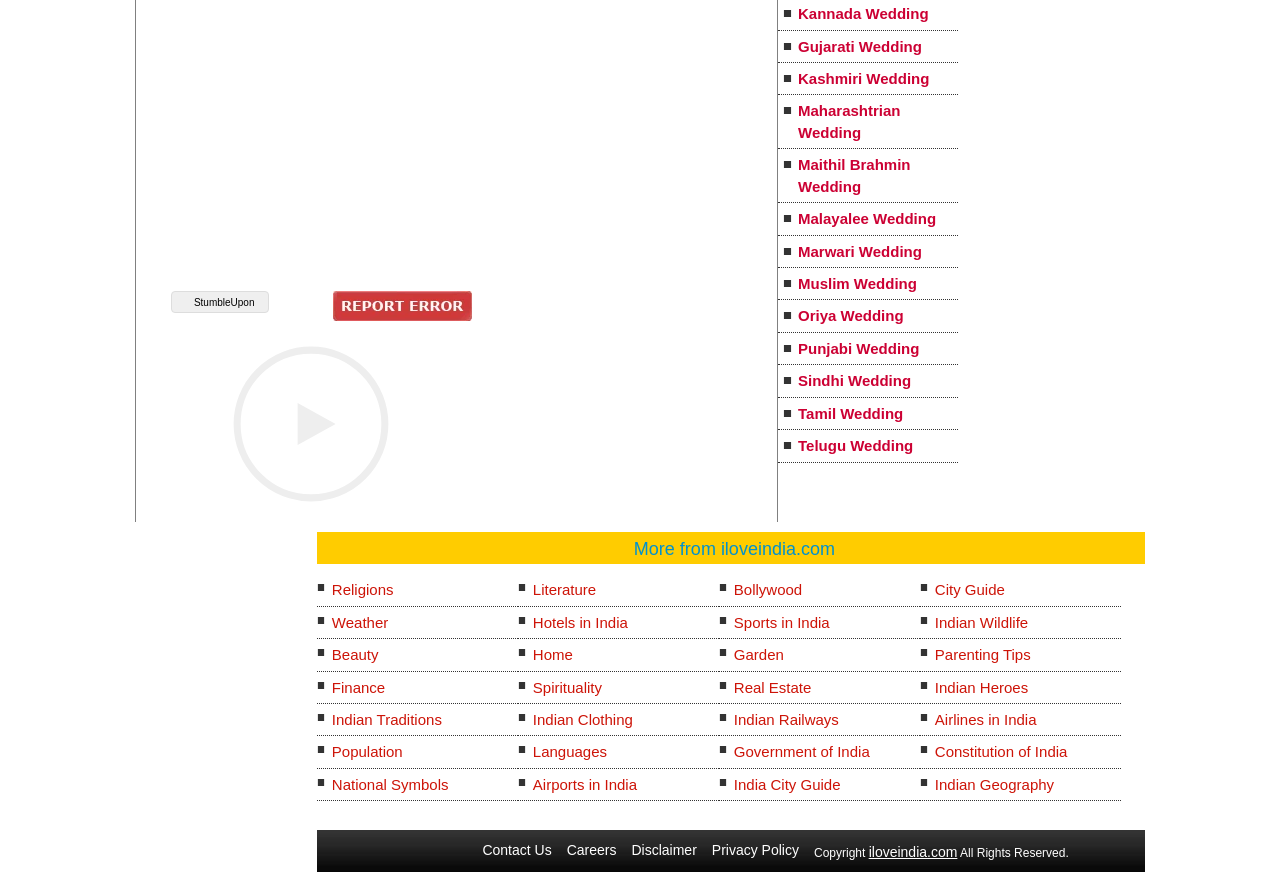Please determine the bounding box coordinates of the element's region to click in order to carry out the following instruction: "Visit iloveindia.com". The coordinates should be four float numbers between 0 and 1, i.e., [left, top, right, bottom].

[0.563, 0.61, 0.626, 0.633]